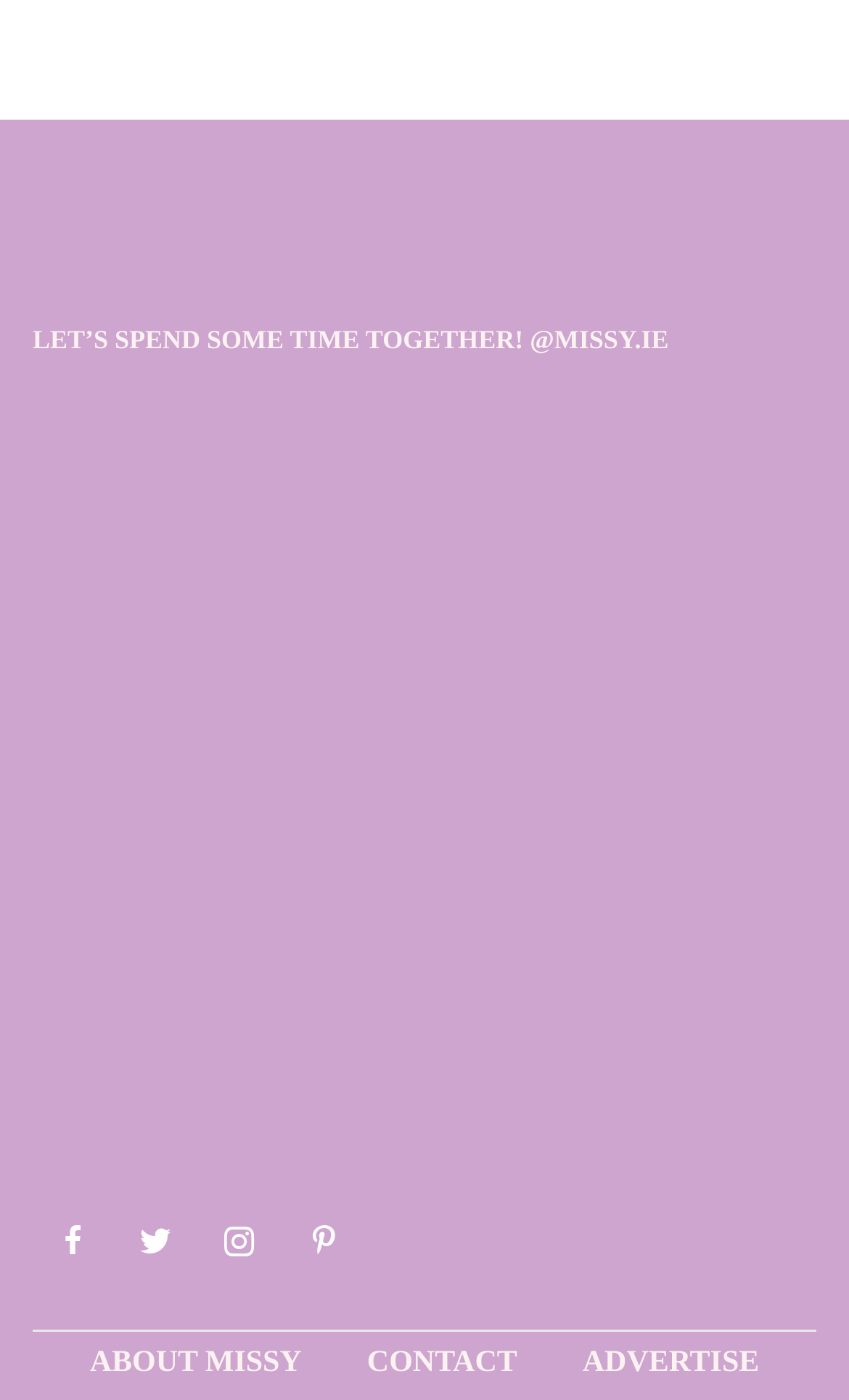Locate the bounding box coordinates of the clickable element to fulfill the following instruction: "Check out Sabrina Carpenter's new single". Provide the coordinates as four float numbers between 0 and 1 in the format [left, top, right, bottom].

[0.346, 0.284, 0.654, 0.517]